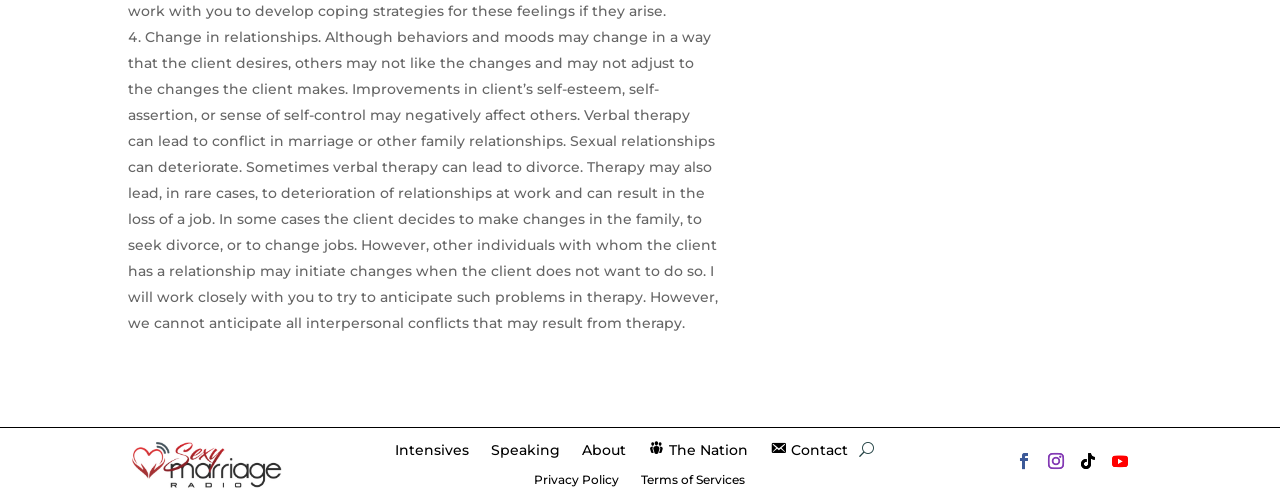Please determine the bounding box coordinates of the clickable area required to carry out the following instruction: "Click on the Intensives link". The coordinates must be four float numbers between 0 and 1, represented as [left, top, right, bottom].

[0.308, 0.882, 0.366, 0.926]